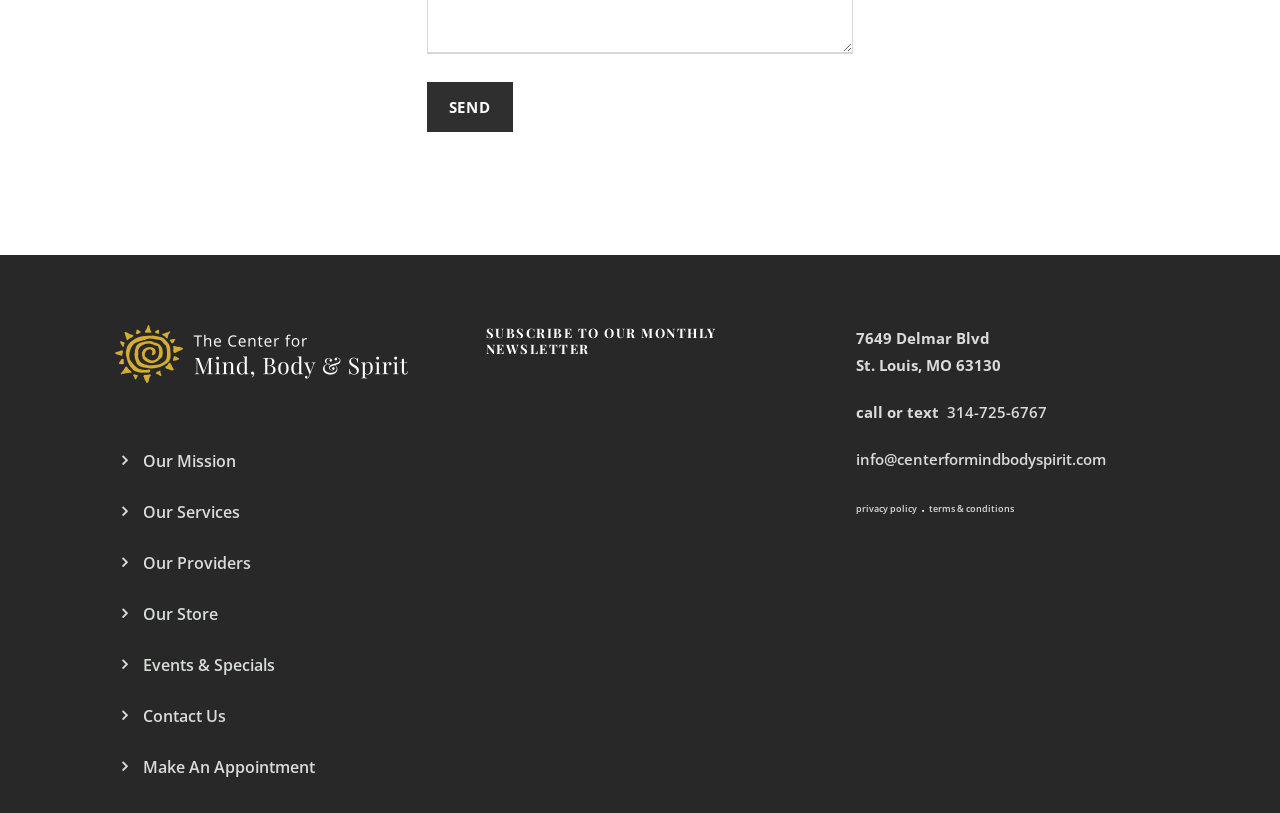Using the format (top-left x, top-left y, bottom-right x, bottom-right y), and given the element description, identify the bounding box coordinates within the screenshot: value="Send"

[0.333, 0.101, 0.401, 0.163]